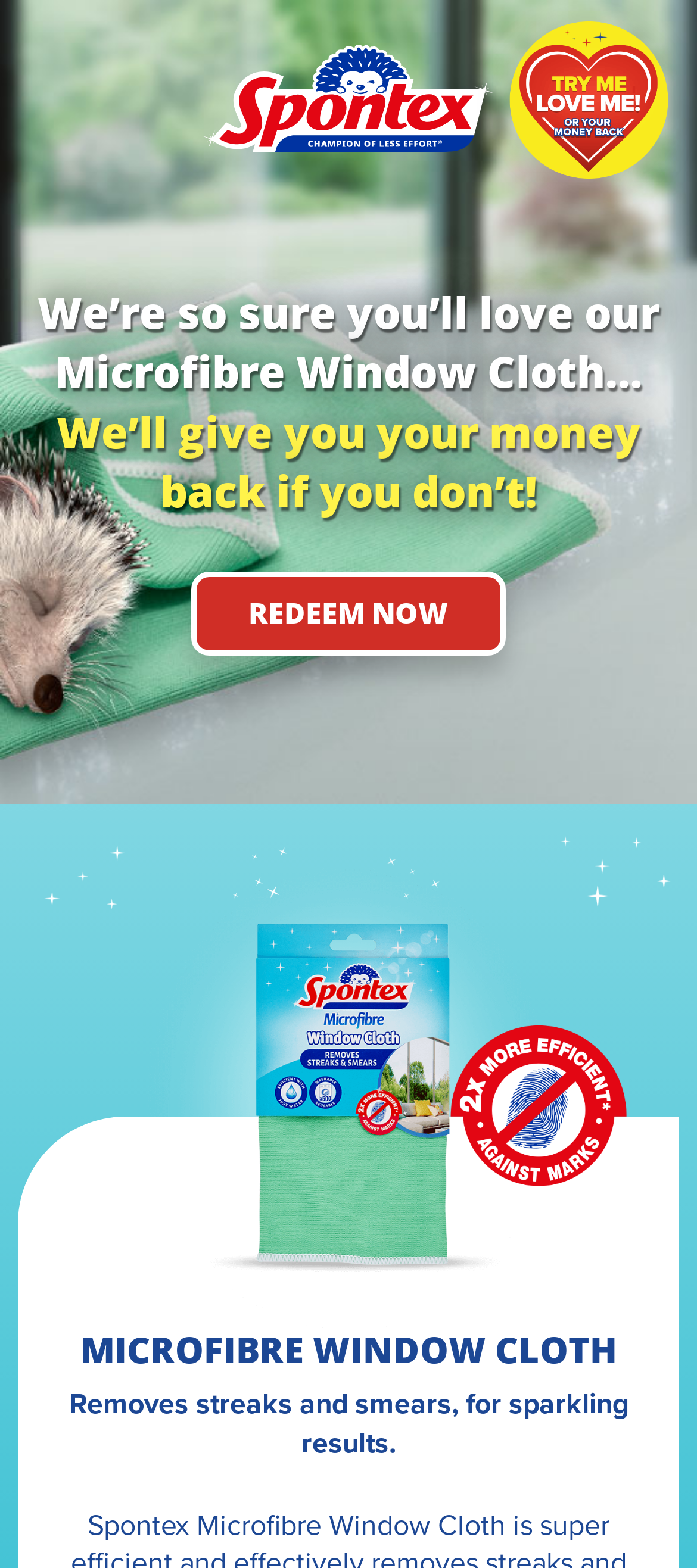Using the information from the screenshot, answer the following question thoroughly:
What is the brand name of the product?

The brand name of the product can be found in the image element with the text 'Spontex – Champion of less effort®' which is a child element of the link 'Home'.